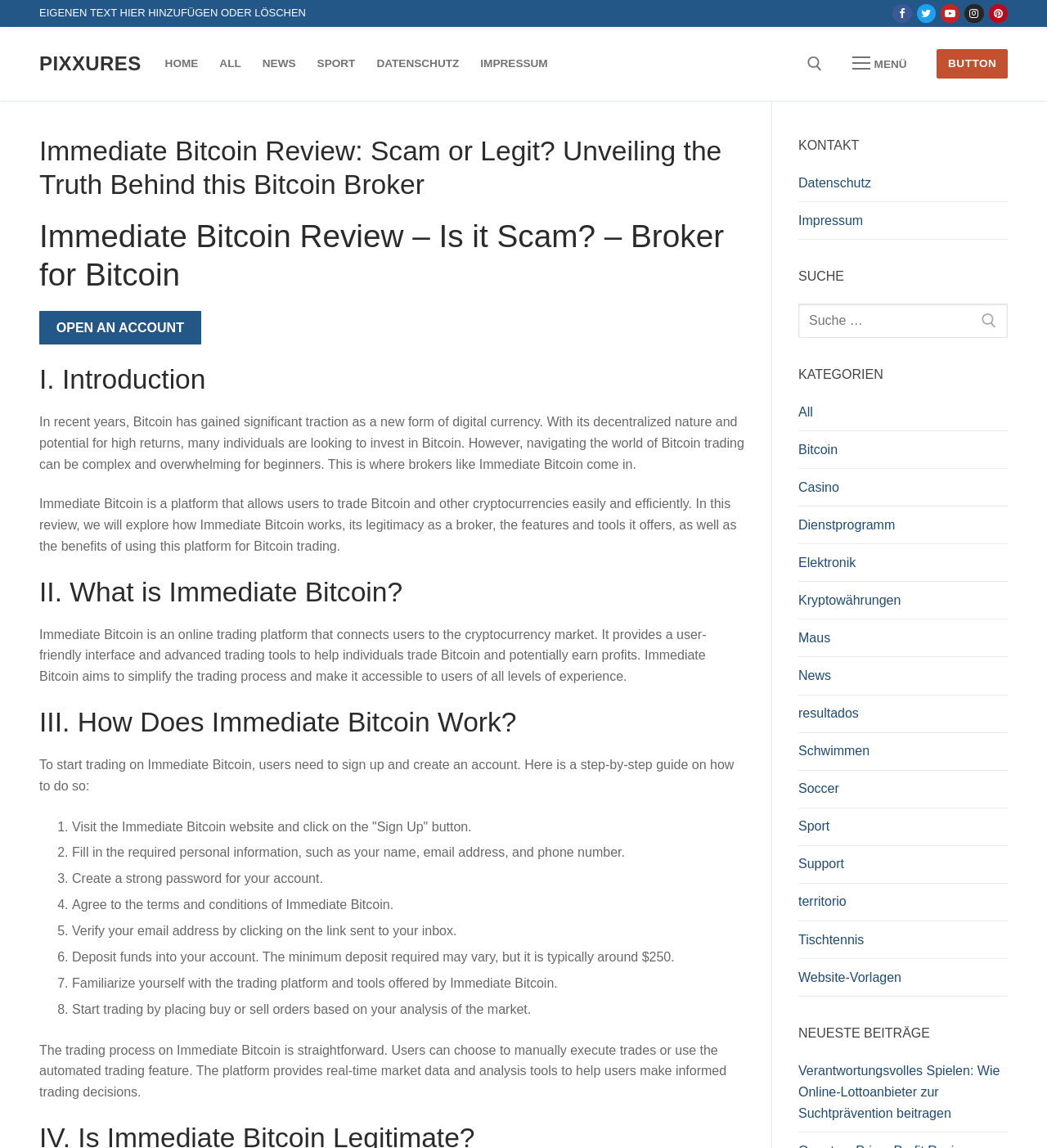Identify the bounding box coordinates of the clickable region necessary to fulfill the following instruction: "Visit Facebook page". The bounding box coordinates should be four float numbers between 0 and 1, i.e., [left, top, right, bottom].

[0.852, 0.003, 0.871, 0.02]